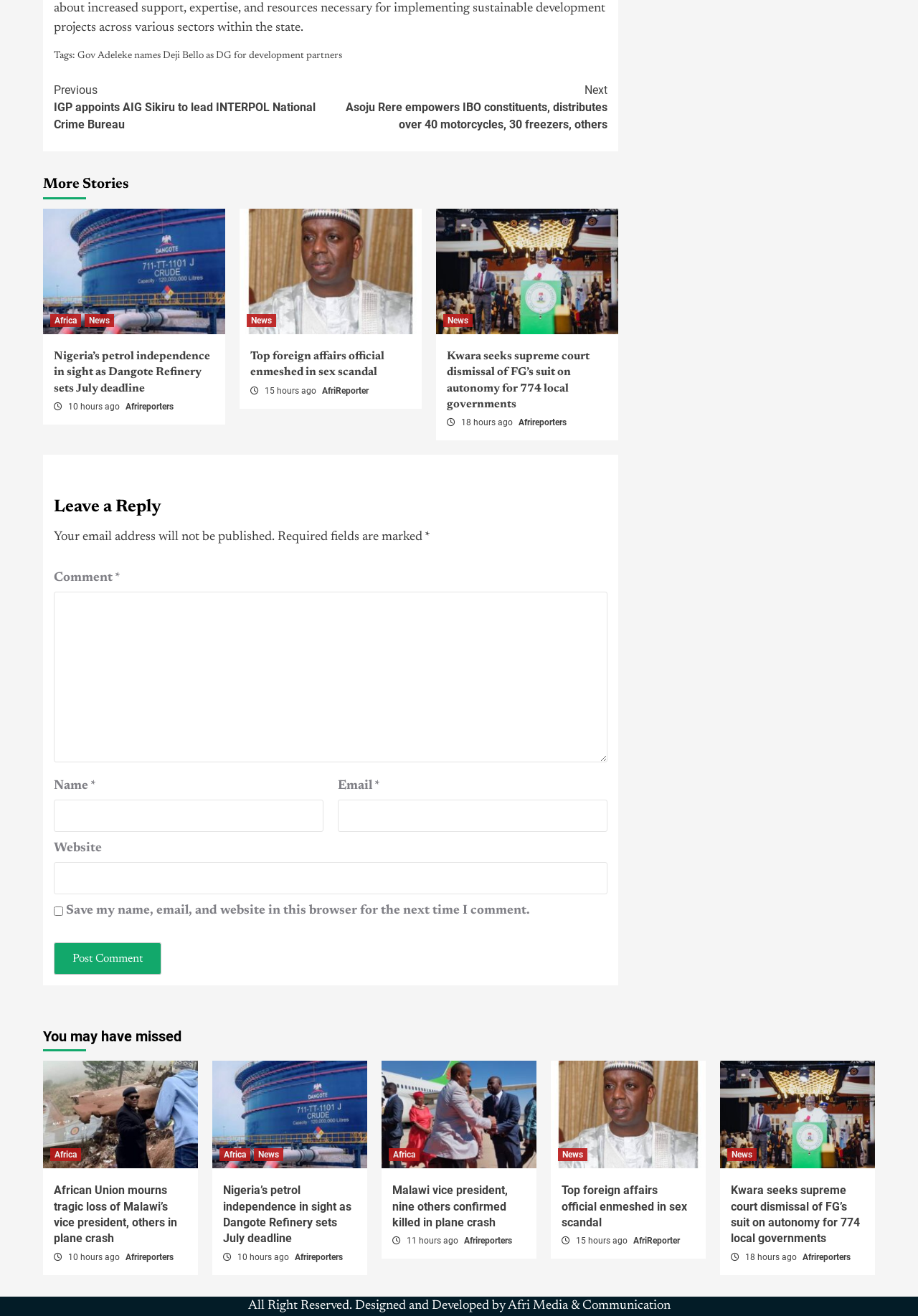Specify the bounding box coordinates of the element's region that should be clicked to achieve the following instruction: "Read more about 'Nigeria’s petrol independence in sight as Dangote Refinery sets July deadline'". The bounding box coordinates consist of four float numbers between 0 and 1, in the format [left, top, right, bottom].

[0.059, 0.265, 0.234, 0.301]